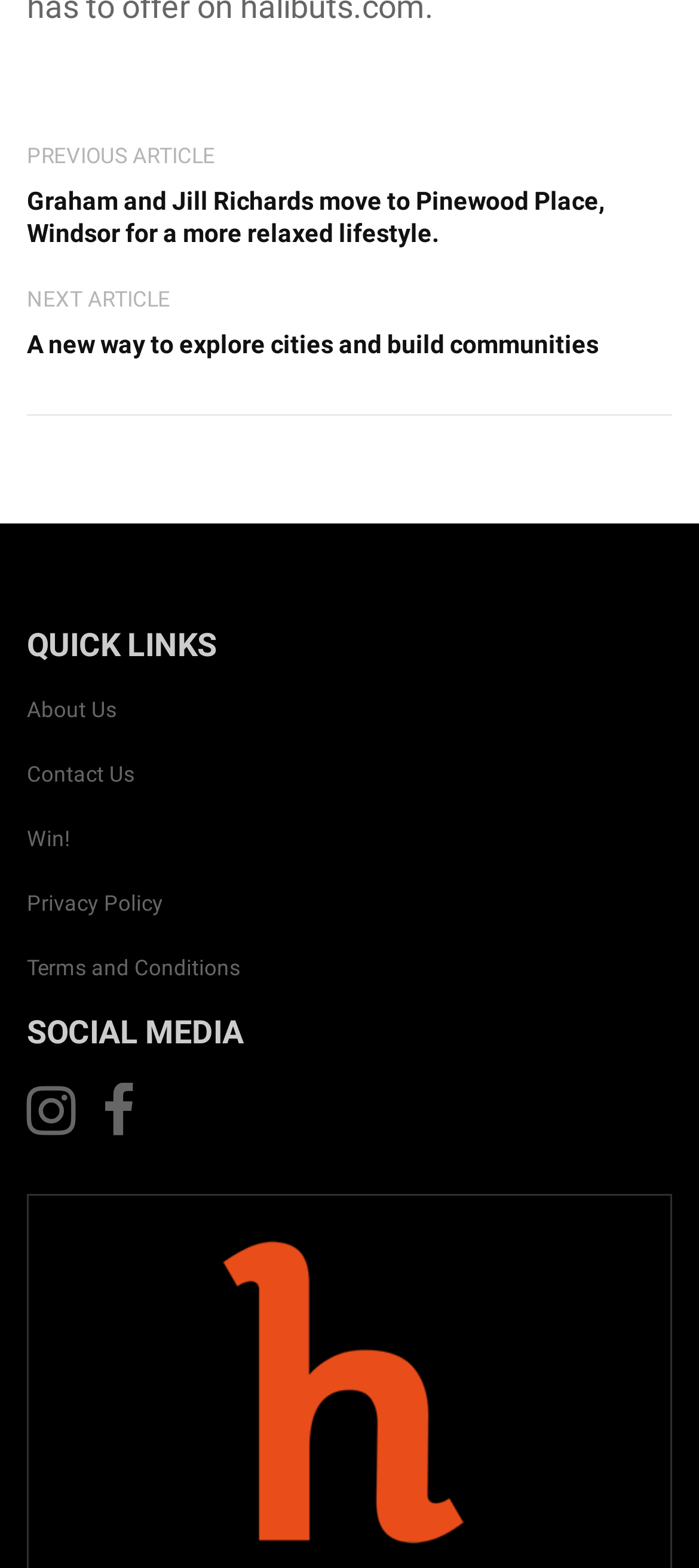Give a one-word or one-phrase response to the question: 
What is the previous article about?

Graham and Jill Richards